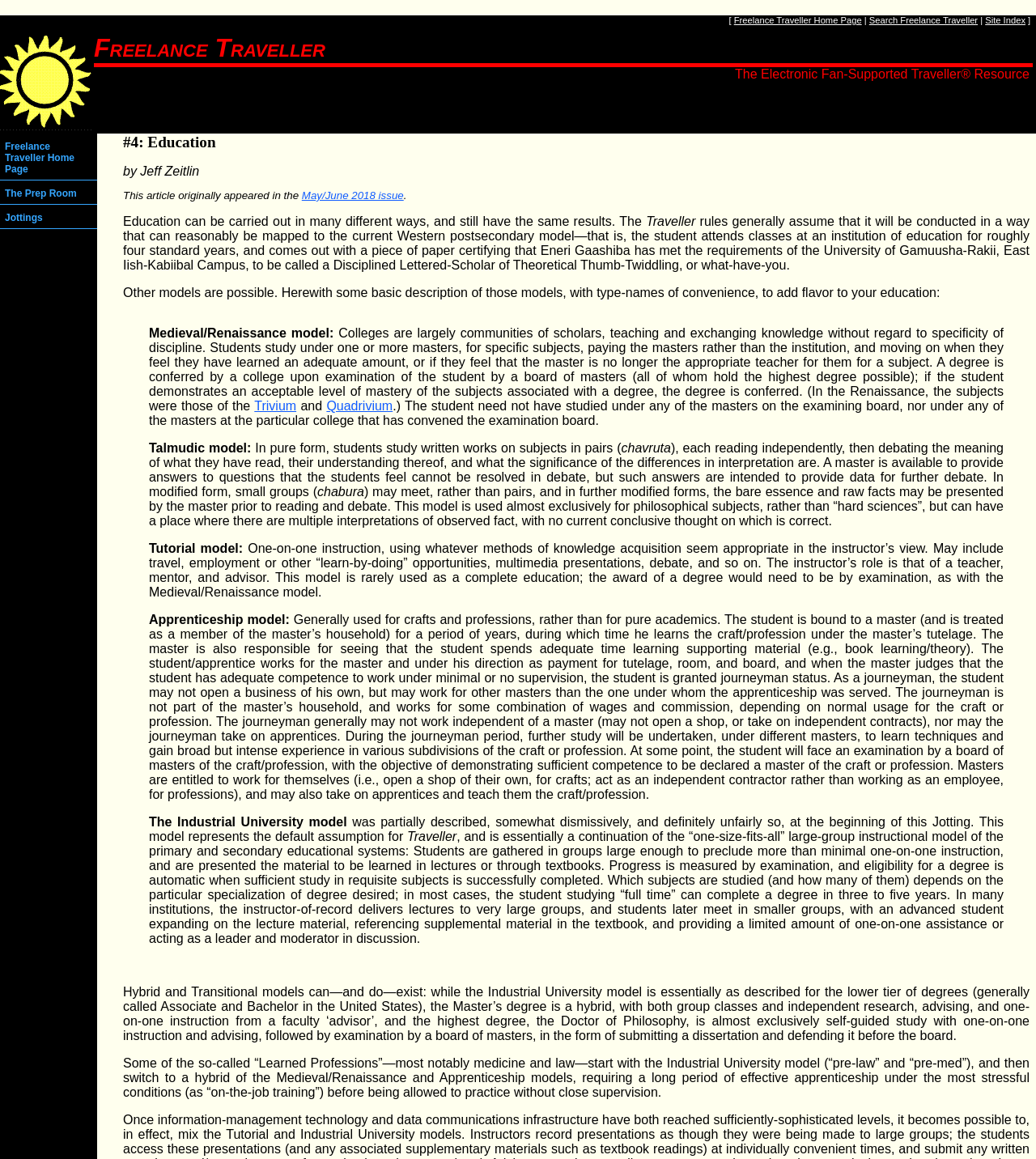Identify the bounding box coordinates of the region that should be clicked to execute the following instruction: "learn about the Trivium".

[0.246, 0.344, 0.286, 0.356]